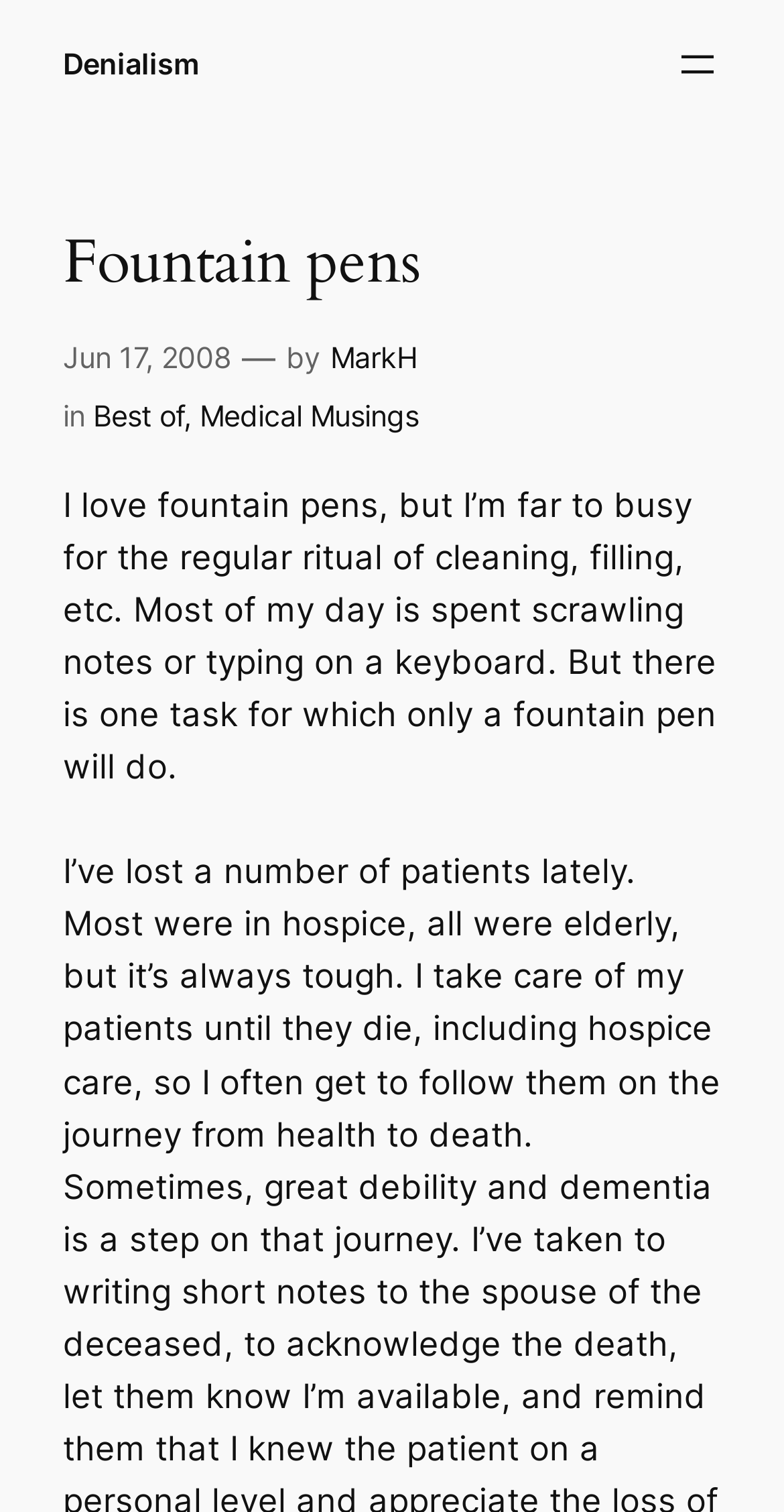Find the bounding box coordinates for the HTML element specified by: "Jun 17, 2008".

[0.08, 0.225, 0.295, 0.248]